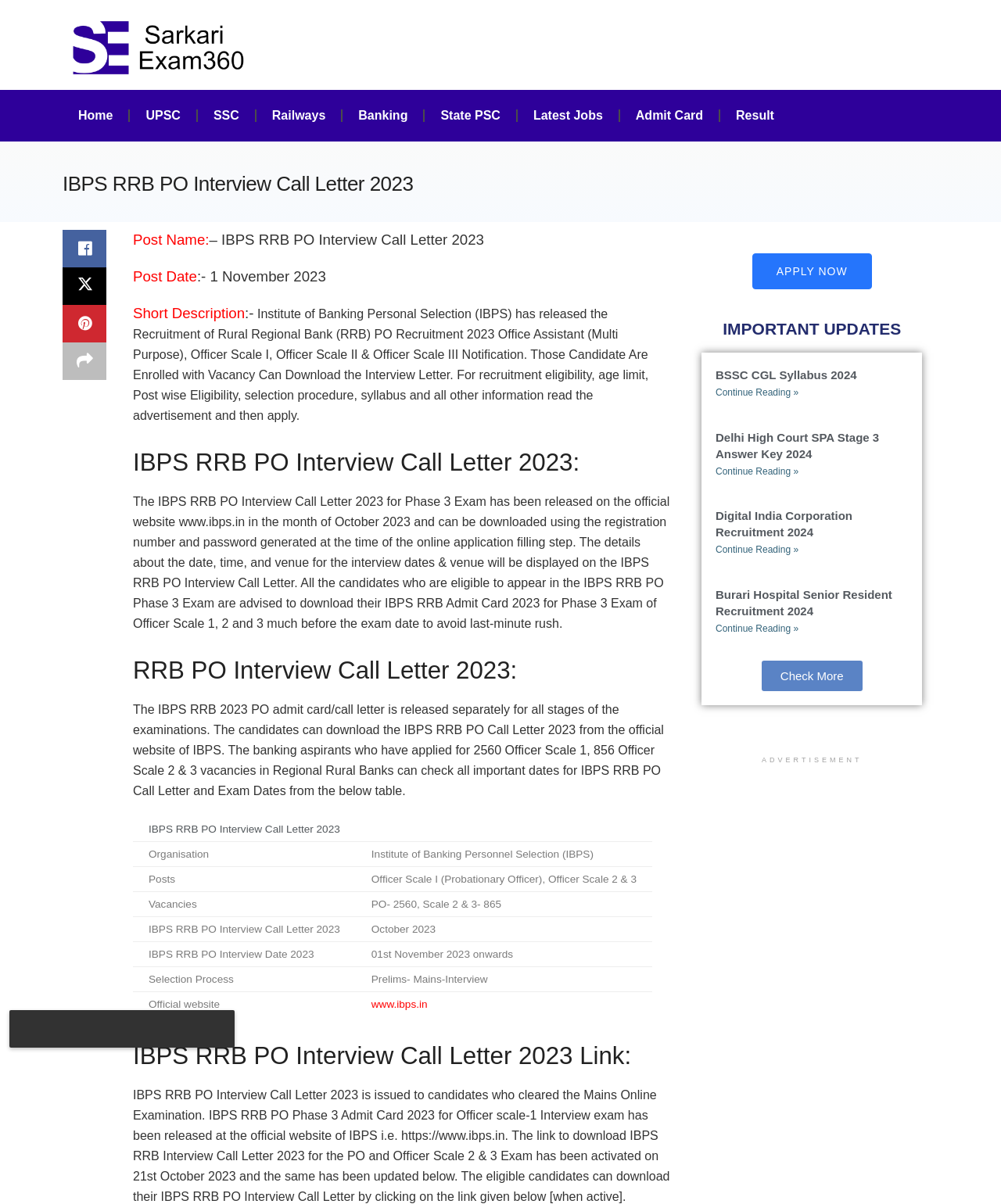What is the post name of the current recruitment?
Refer to the image and offer an in-depth and detailed answer to the question.

The post name can be found in the static text 'Post Name:' which is followed by the actual post name 'IBPS RRB PO Interview Call Letter 2023'.